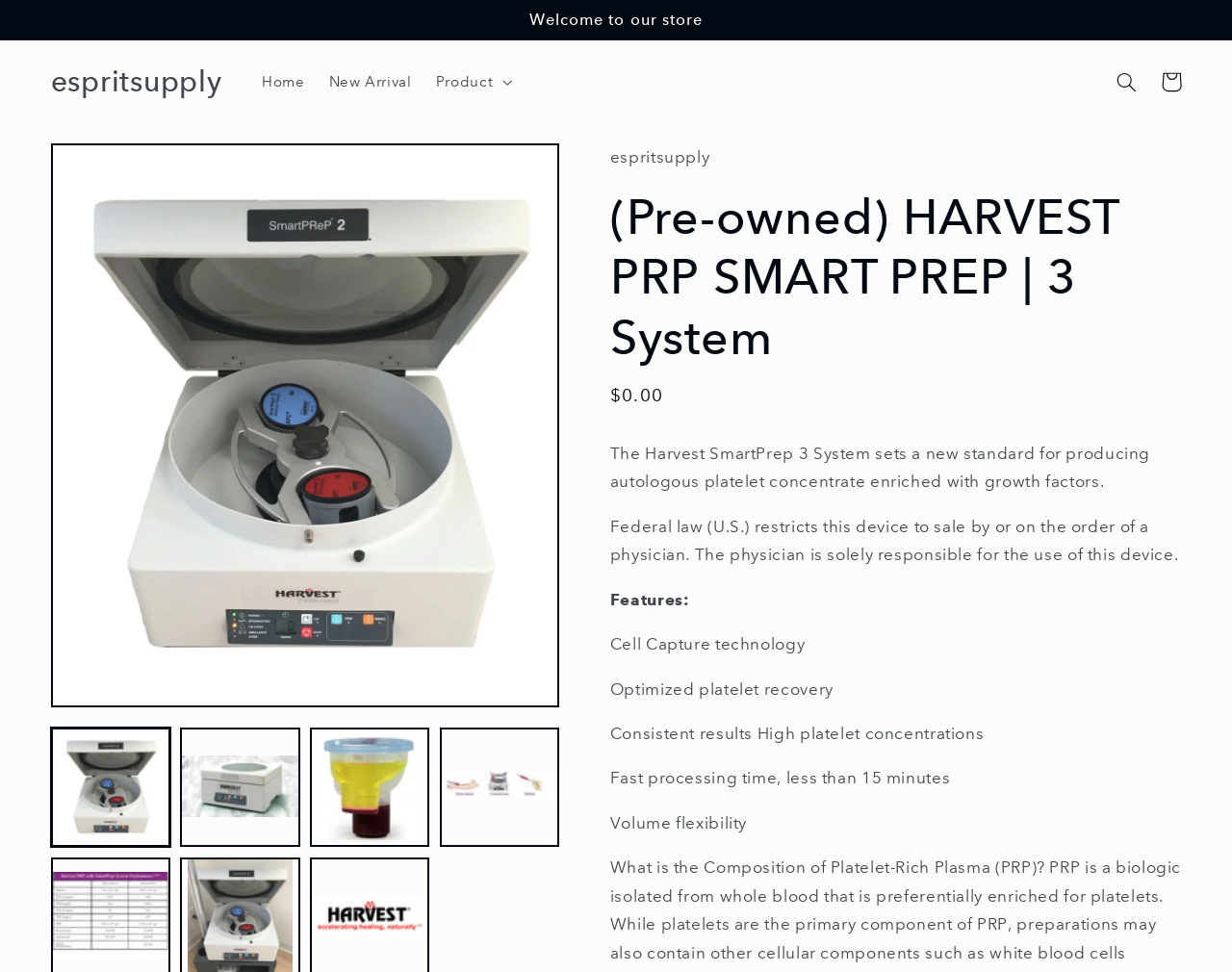Please indicate the bounding box coordinates of the element's region to be clicked to achieve the instruction: "Click the 'Search' button". Provide the coordinates as four float numbers between 0 and 1, i.e., [left, top, right, bottom].

[0.897, 0.062, 0.933, 0.107]